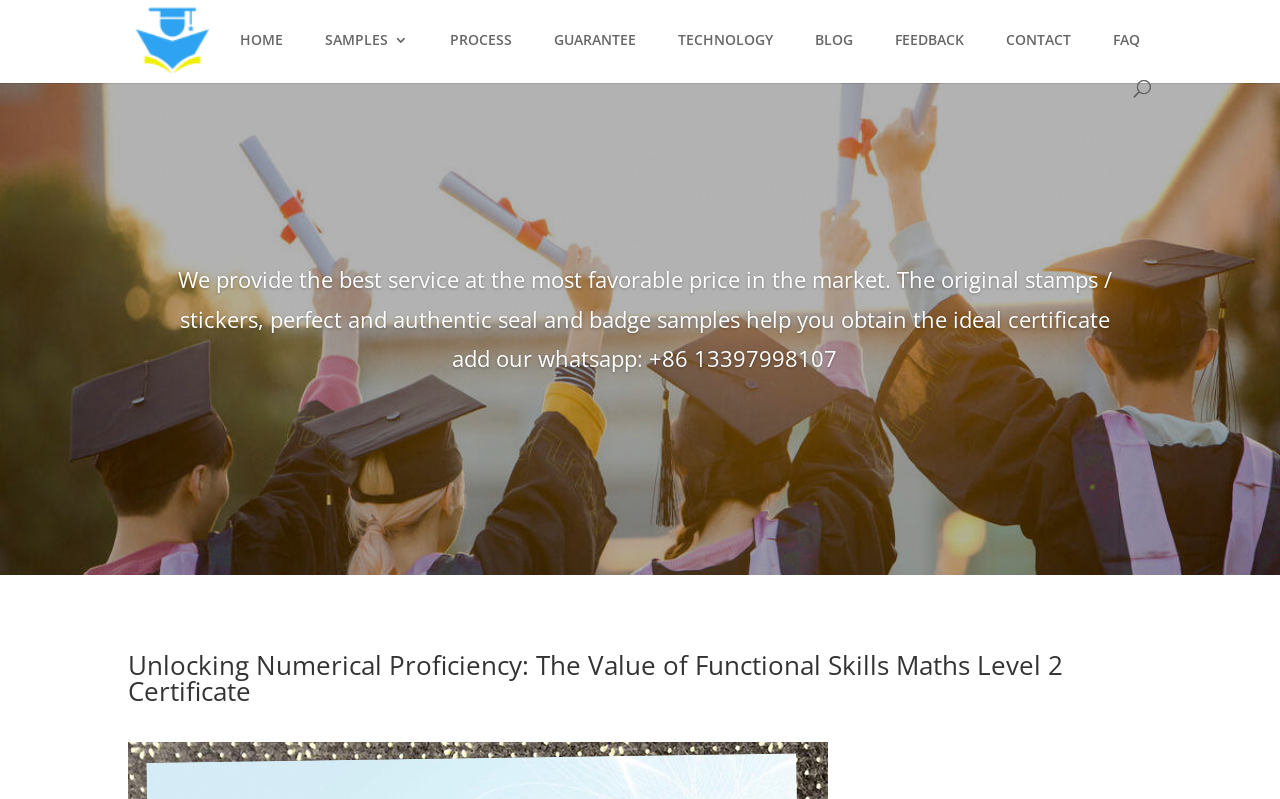Determine the bounding box coordinates for the element that should be clicked to follow this instruction: "Click on the 'HOME' link". The coordinates should be given as four float numbers between 0 and 1, in the format [left, top, right, bottom].

[0.188, 0.041, 0.221, 0.1]